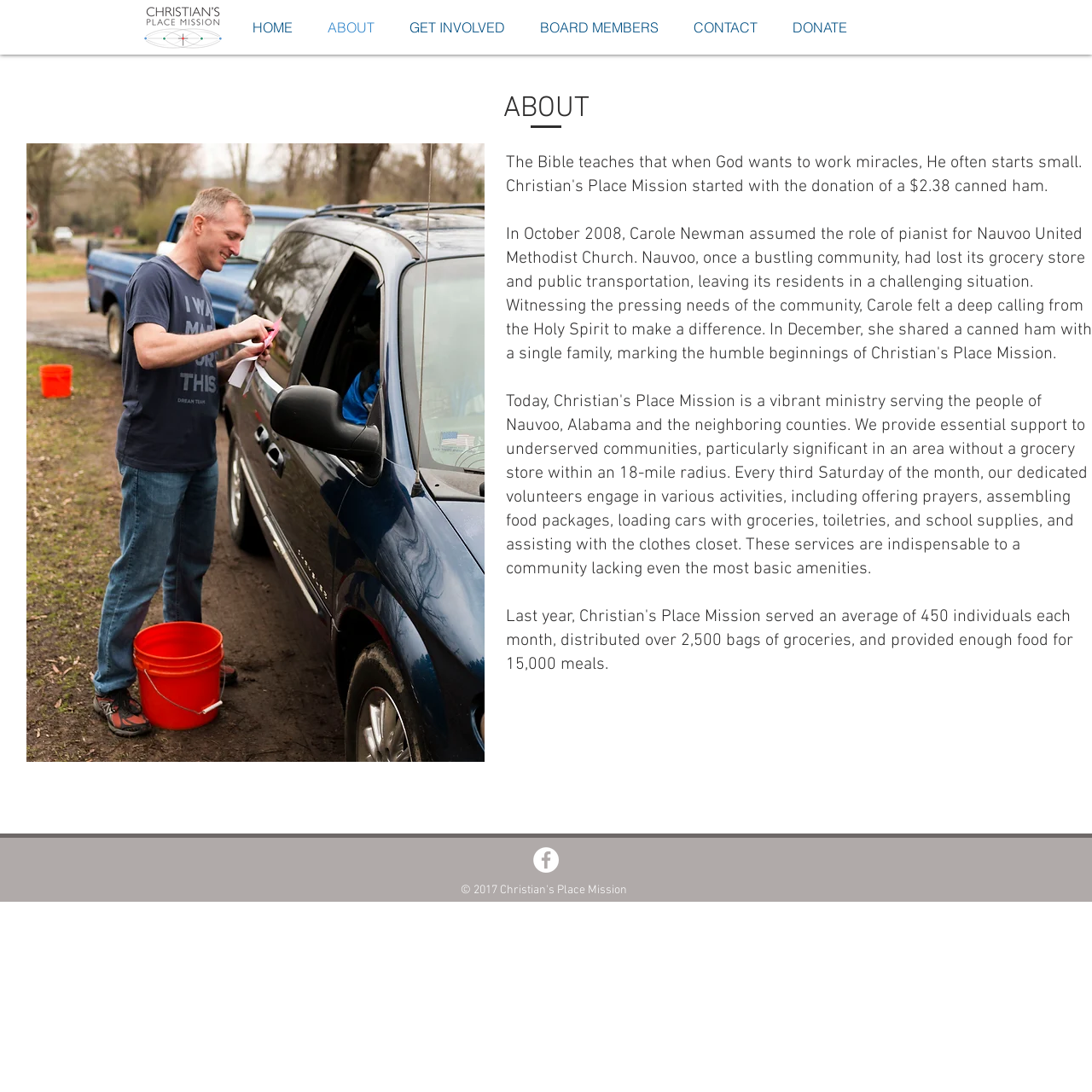Give a detailed account of the webpage.

The webpage is about Christians Place, with a navigation menu at the top, spanning about three-quarters of the page width. The menu consists of six links: HOME, ABOUT, GET INVOLVED, BOARD MEMBERS, CONTACT, and DONATE, arranged horizontally from left to right.

Below the navigation menu, there is a main content area that occupies the entire page width. Within this area, there is a prominent heading that reads "ABOUT", positioned roughly at the center of the page. Below the heading, there is a small, non-descriptive text element containing a single non-breaking space character.

At the bottom of the page, there is a social media bar, located near the center of the page width. The bar contains a single link to Facebook, represented by a white circle icon.